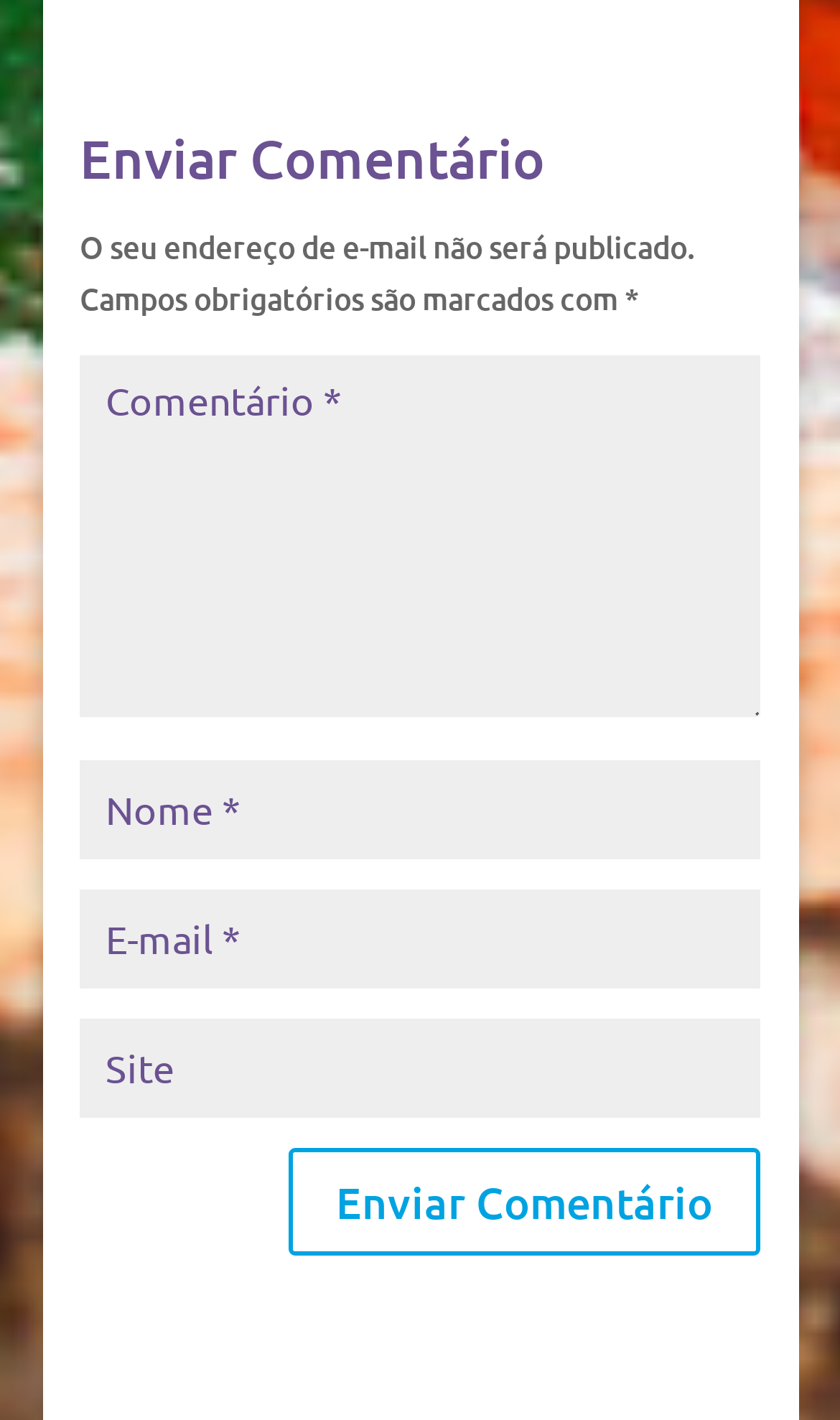Provide the bounding box coordinates of the HTML element described by the text: "input value="E-mail *" aria-describedby="email-notes" name="email"".

[0.095, 0.627, 0.905, 0.697]